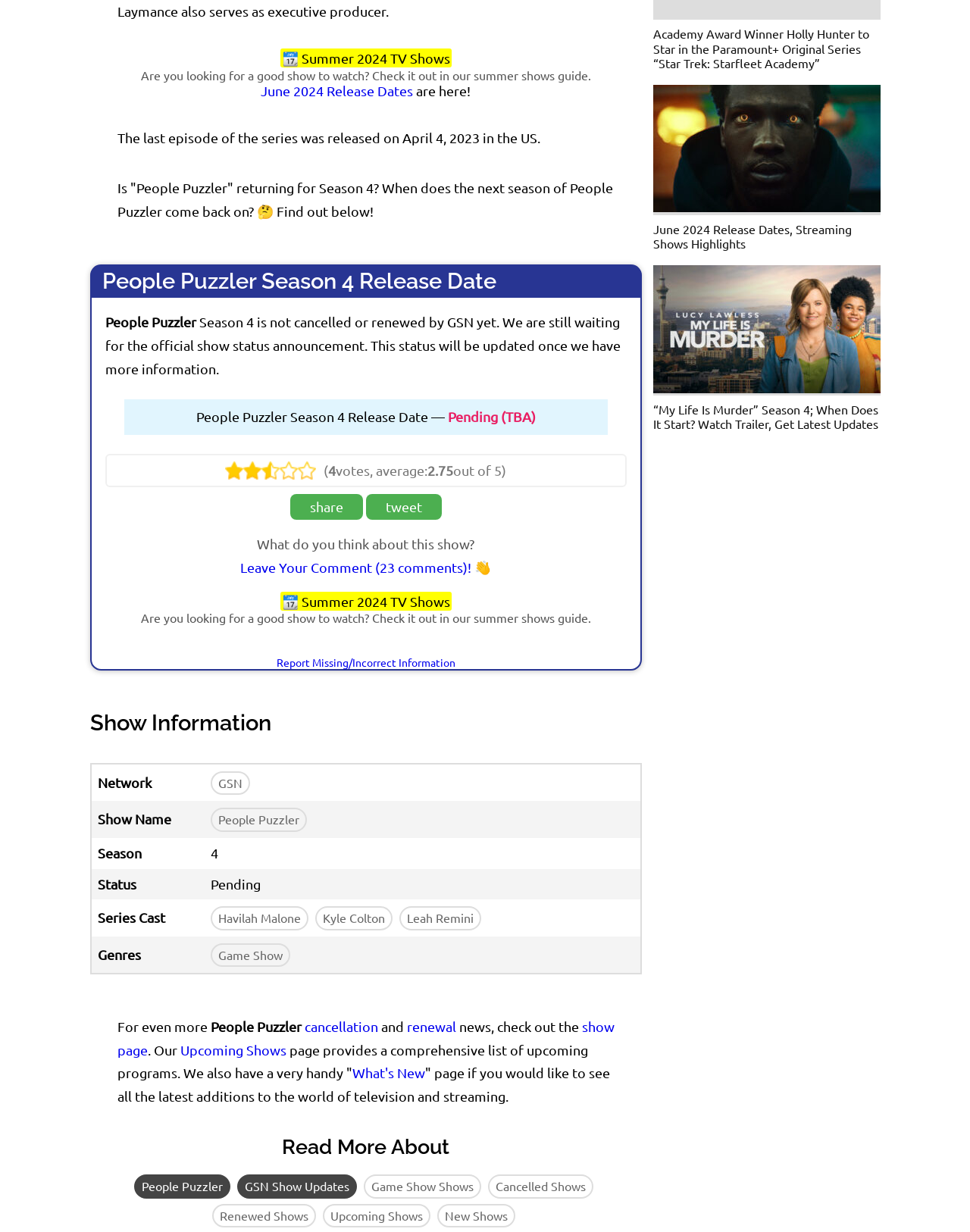Determine the bounding box coordinates for the UI element with the following description: "parent_node: (". The coordinates should be four float numbers between 0 and 1, represented as [left, top, right, bottom].

[0.232, 0.374, 0.251, 0.389]